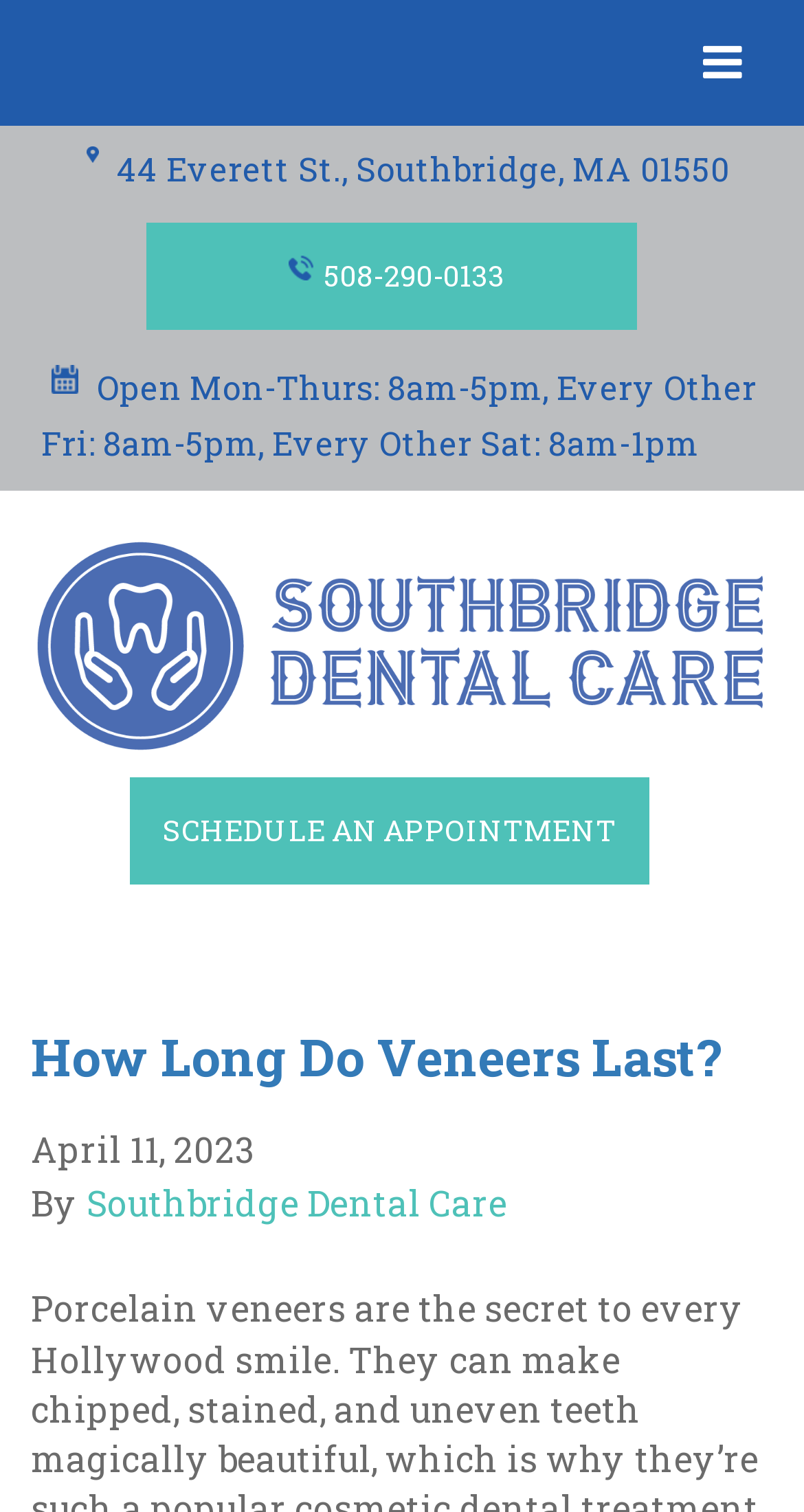What is the topic of the latest blog post?
Could you give a comprehensive explanation in response to this question?

I found the topic of the latest blog post by looking at the heading element with the text 'How Long Do Veneers Last?' which is located below the office hours and above the date and author of the post.